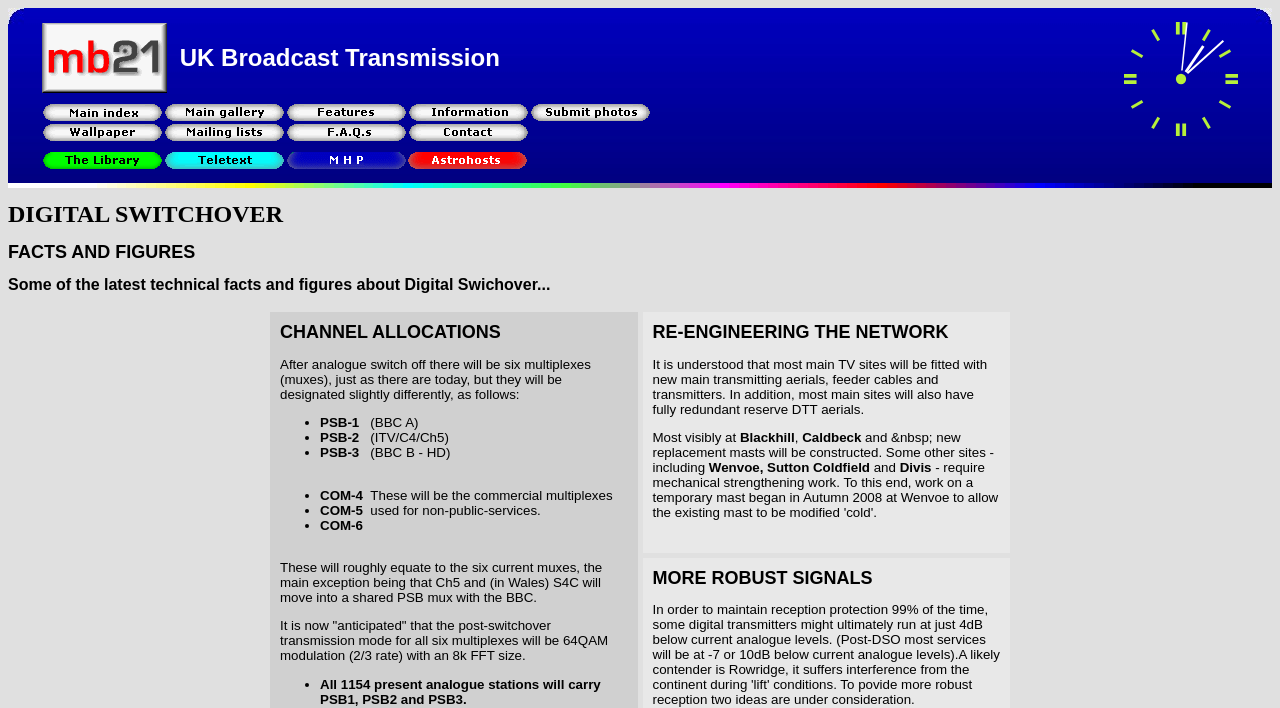Utilize the information from the image to answer the question in detail:
What is the name of the first PSB multiplex?

The webpage lists the PSB multiplexes, and the first one mentioned is PSB-1, which is associated with the BBC A.